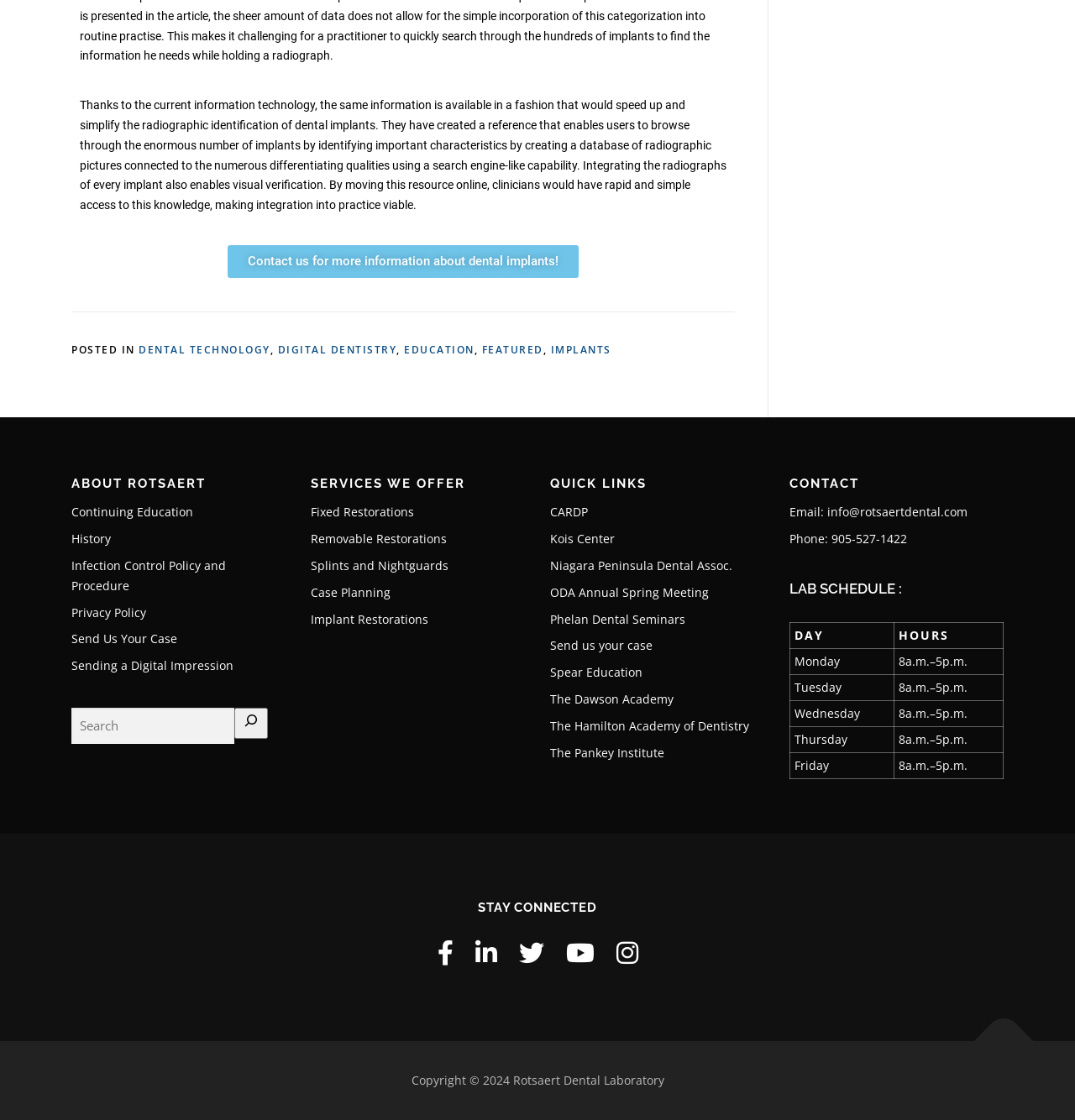Please answer the following question using a single word or phrase: How many links are there in the footer section?

9